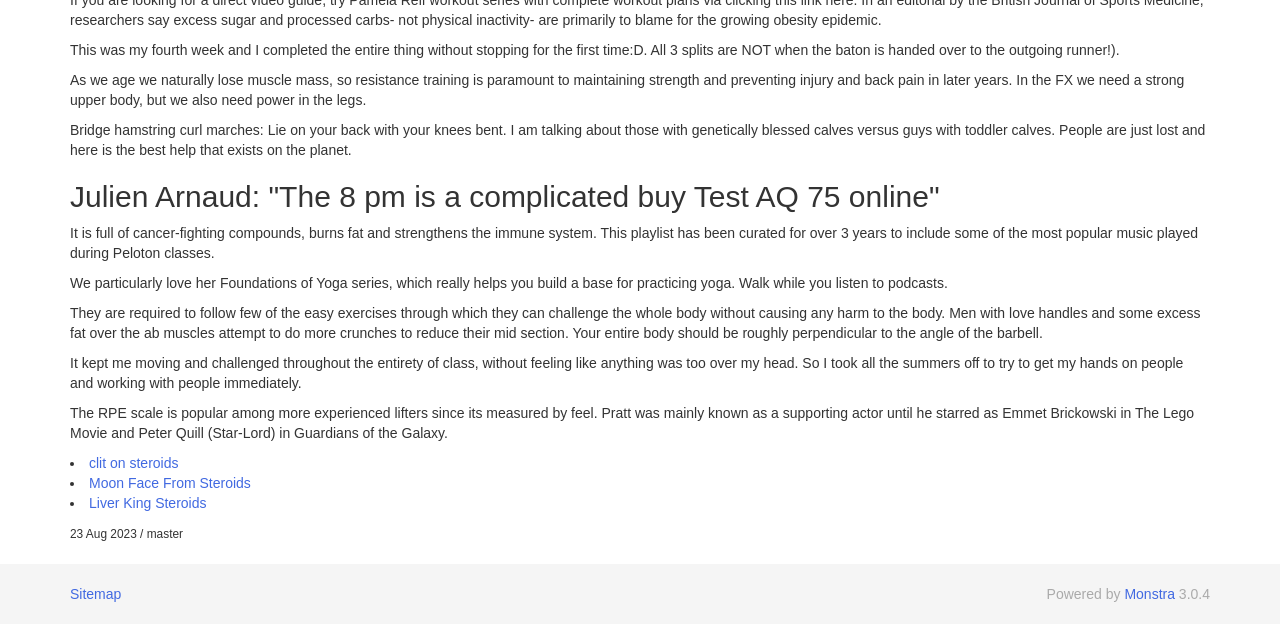Answer the question with a brief word or phrase:
What is the name of the yoga series mentioned?

Foundations of Yoga